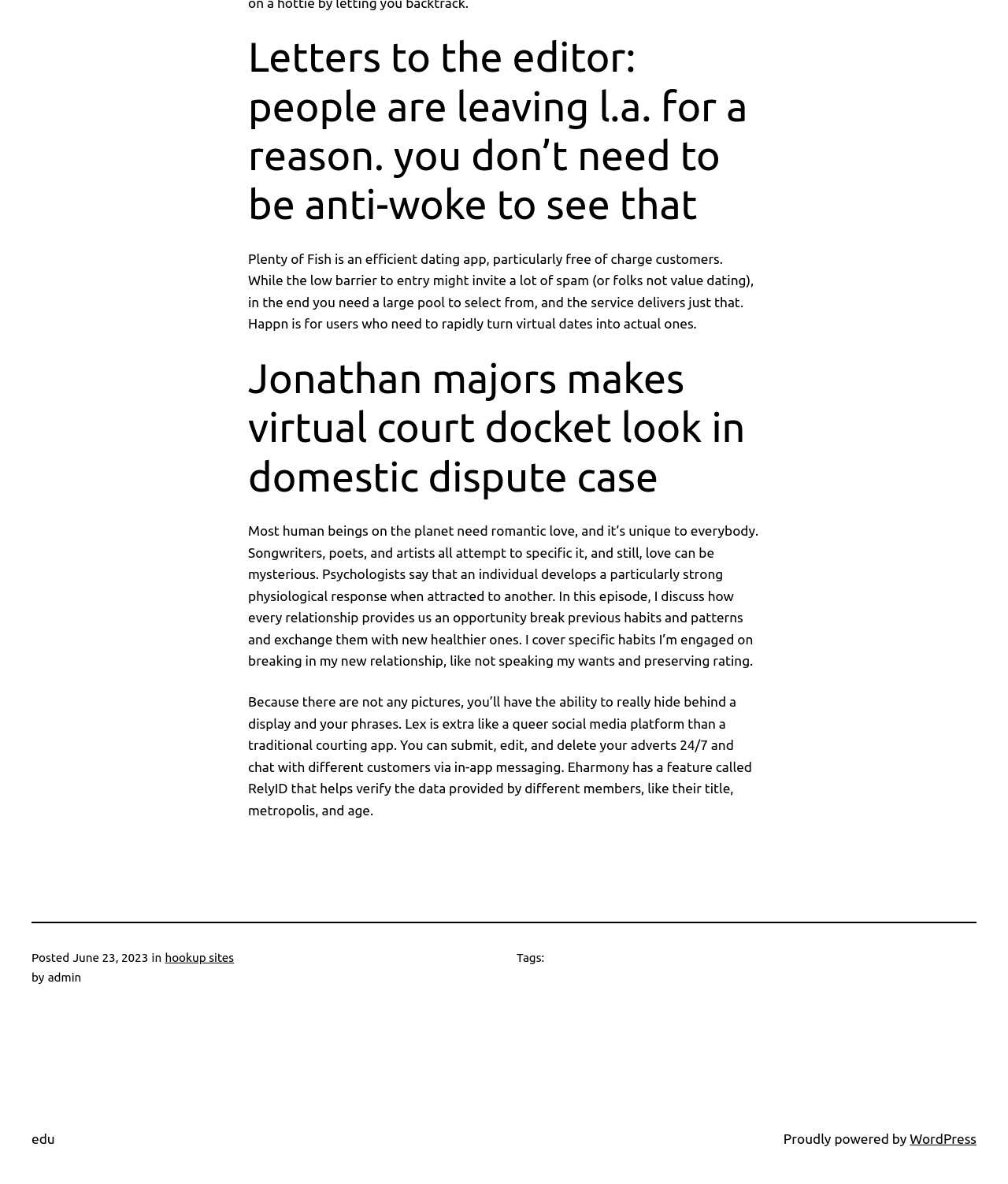Please provide a comprehensive answer to the question based on the screenshot: What is the date of the posted article?

The webpage shows a timestamp 'Posted June 23, 2023' which indicates the date when the article was posted.